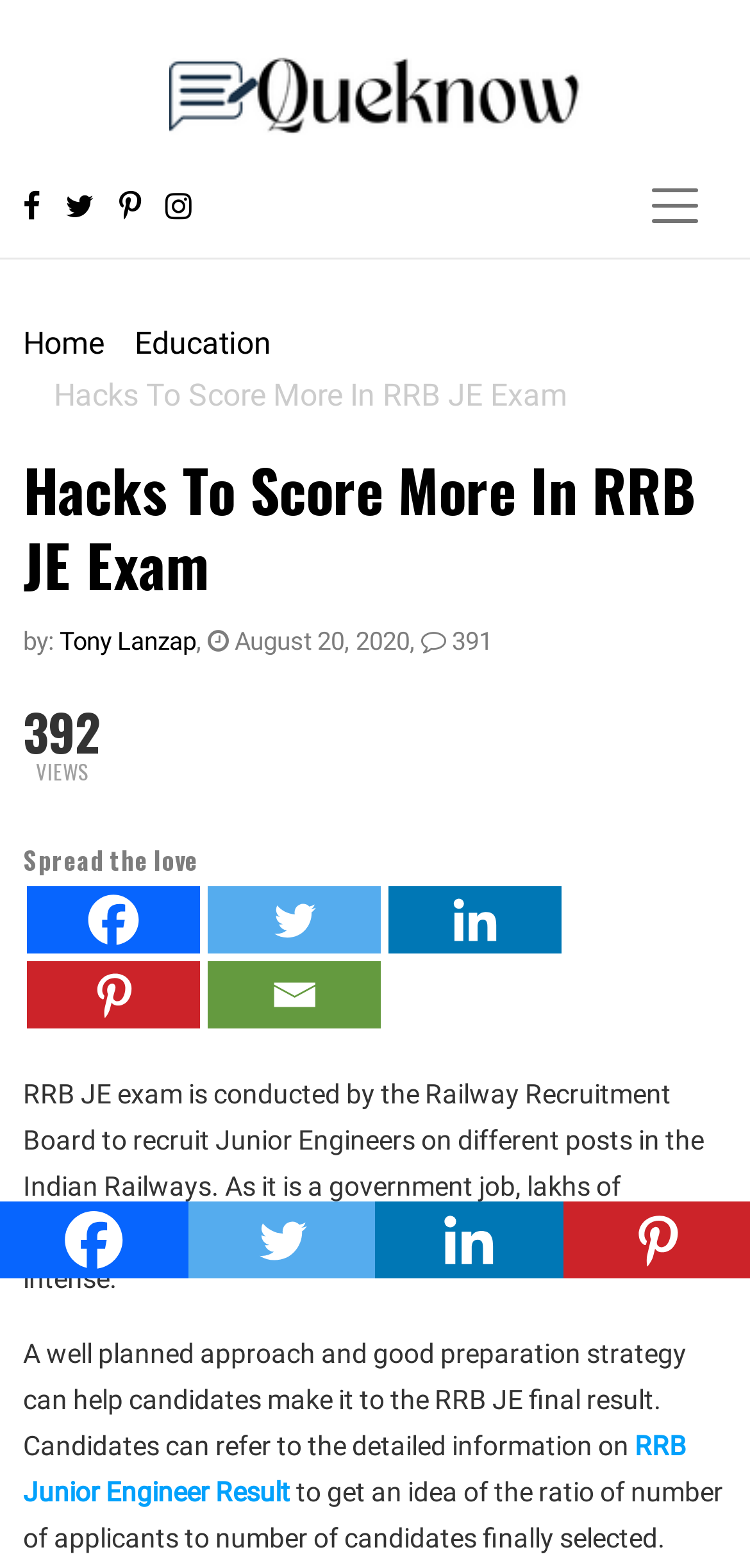Please find the bounding box for the following UI element description. Provide the coordinates in (top-left x, top-left y, bottom-right x, bottom-right y) format, with values between 0 and 1: August 20, 2020

[0.277, 0.4, 0.546, 0.419]